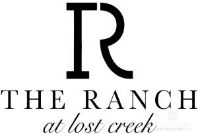Give a one-word or short-phrase answer to the following question: 
What type of lifestyle does The Ranch at Lost Creek offer?

Upscale lifestyle surrounded by nature